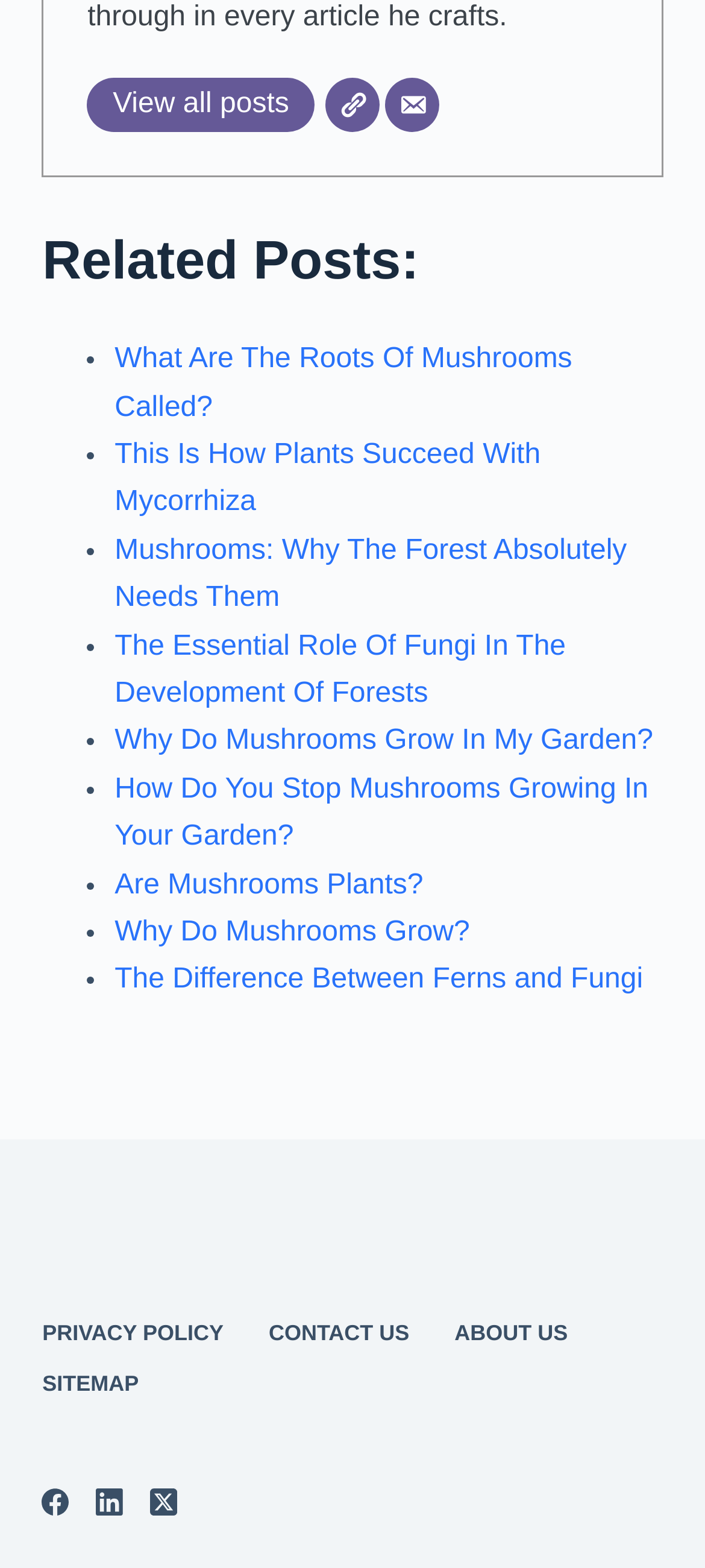Specify the bounding box coordinates of the region I need to click to perform the following instruction: "Follow on Facebook". The coordinates must be four float numbers in the range of 0 to 1, i.e., [left, top, right, bottom].

[0.06, 0.95, 0.098, 0.967]